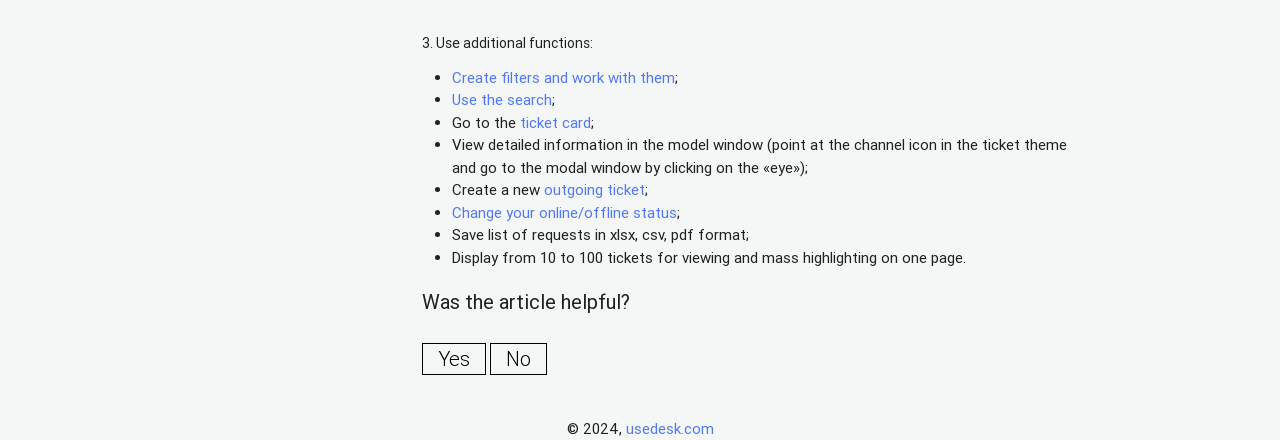What formats are available for saving lists of requests?
Please provide a detailed and comprehensive answer to the question.

The webpage mentions that it is possible to save lists of requests in xlsx, csv, and pdf formats.